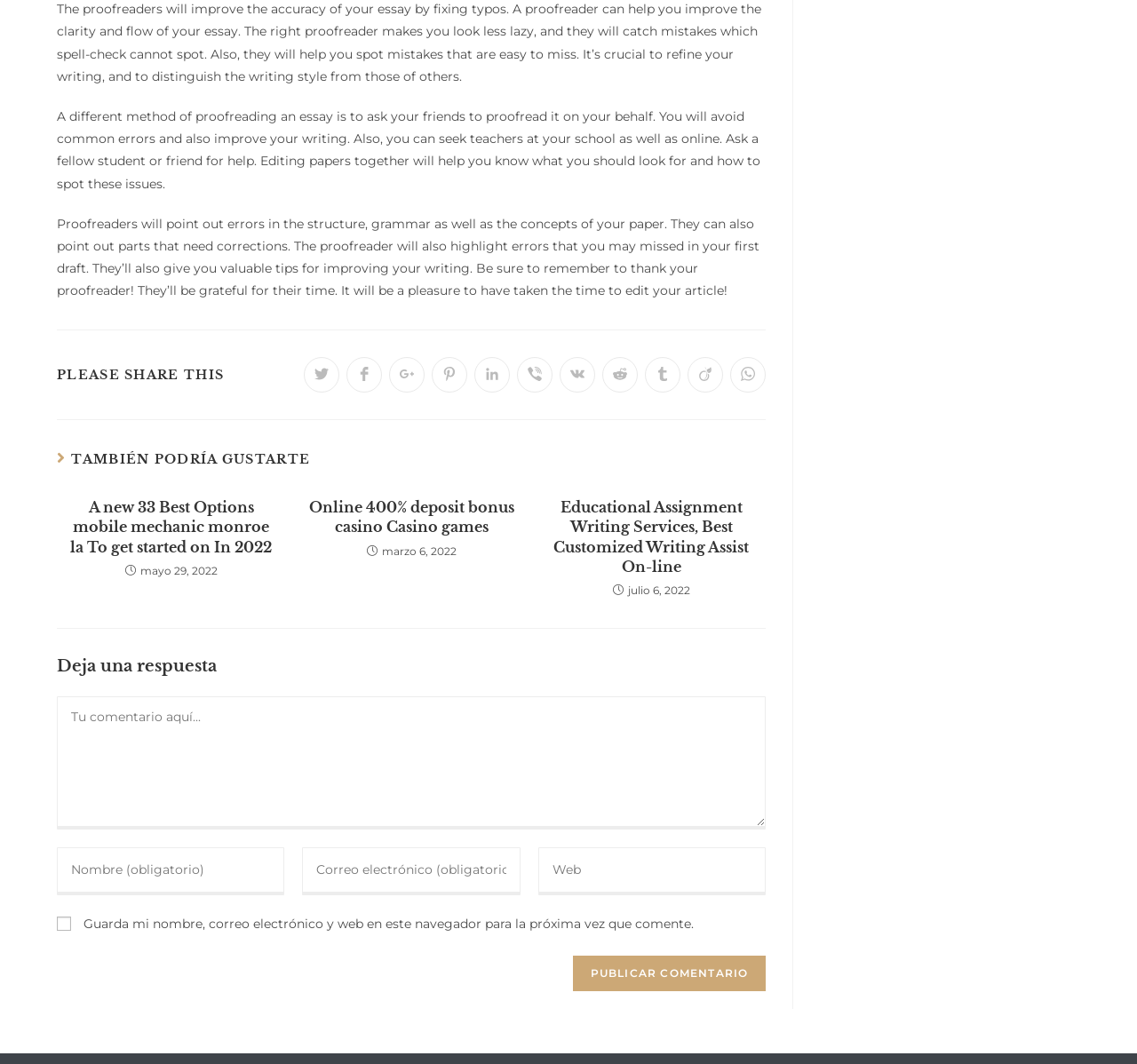Select the bounding box coordinates of the element I need to click to carry out the following instruction: "Search for something".

None